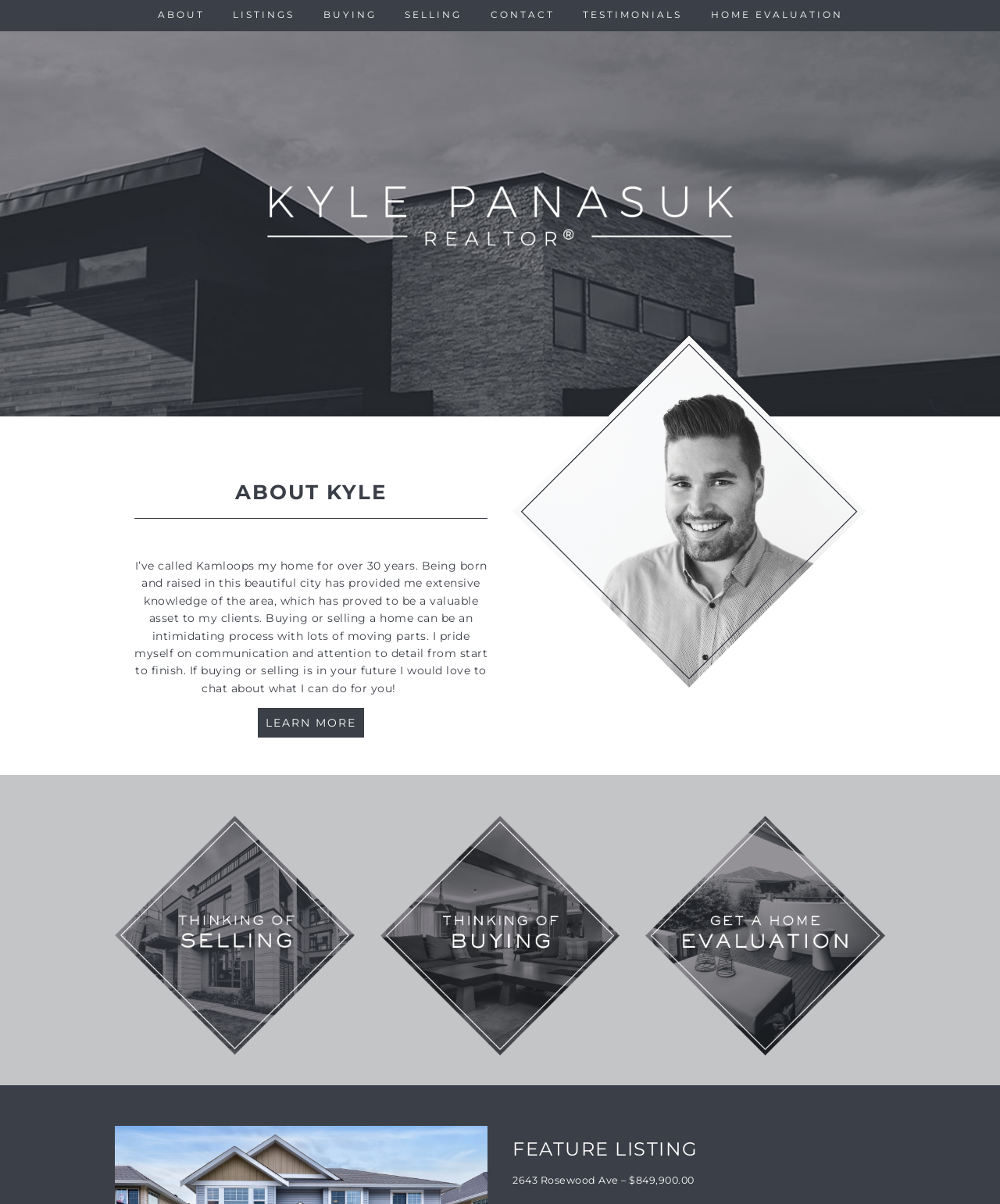What is the price of the featured listing?
Refer to the image and give a detailed answer to the question.

The featured listing is '2643 Rosewood Ave' and its price is mentioned as '$849,900.00' in the StaticText element.